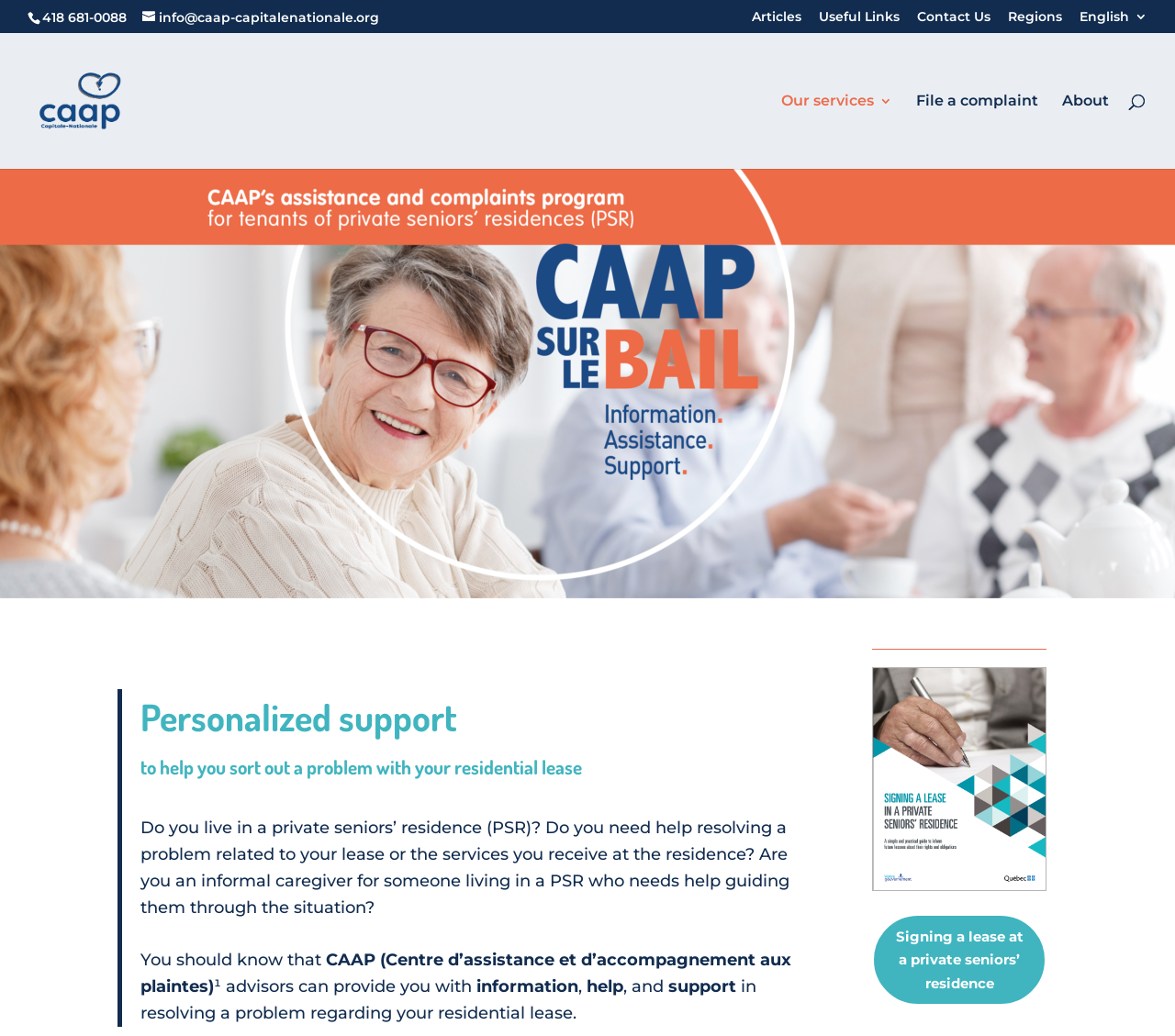Using the given element description, provide the bounding box coordinates (top-left x, top-left y, bottom-right x, bottom-right y) for the corresponding UI element in the screenshot: name="s" placeholder="Search …" title="Search for:"

[0.053, 0.031, 0.953, 0.033]